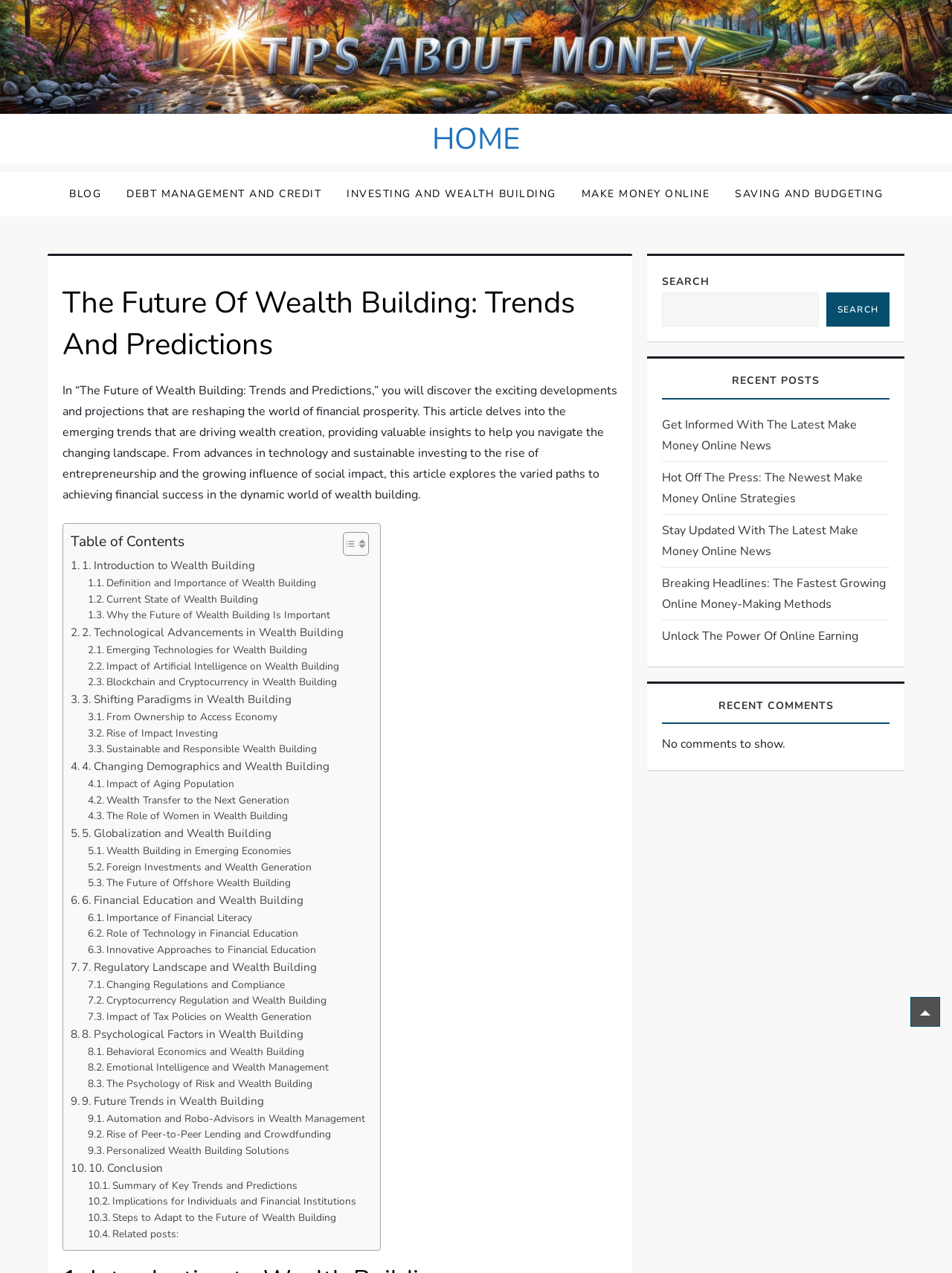What is the main topic of this webpage?
Look at the image and respond to the question as thoroughly as possible.

Based on the webpage's content, including the header 'The Future Of Wealth Building: Trends And Predictions' and the various links and sections related to wealth building, it is clear that the main topic of this webpage is wealth building.